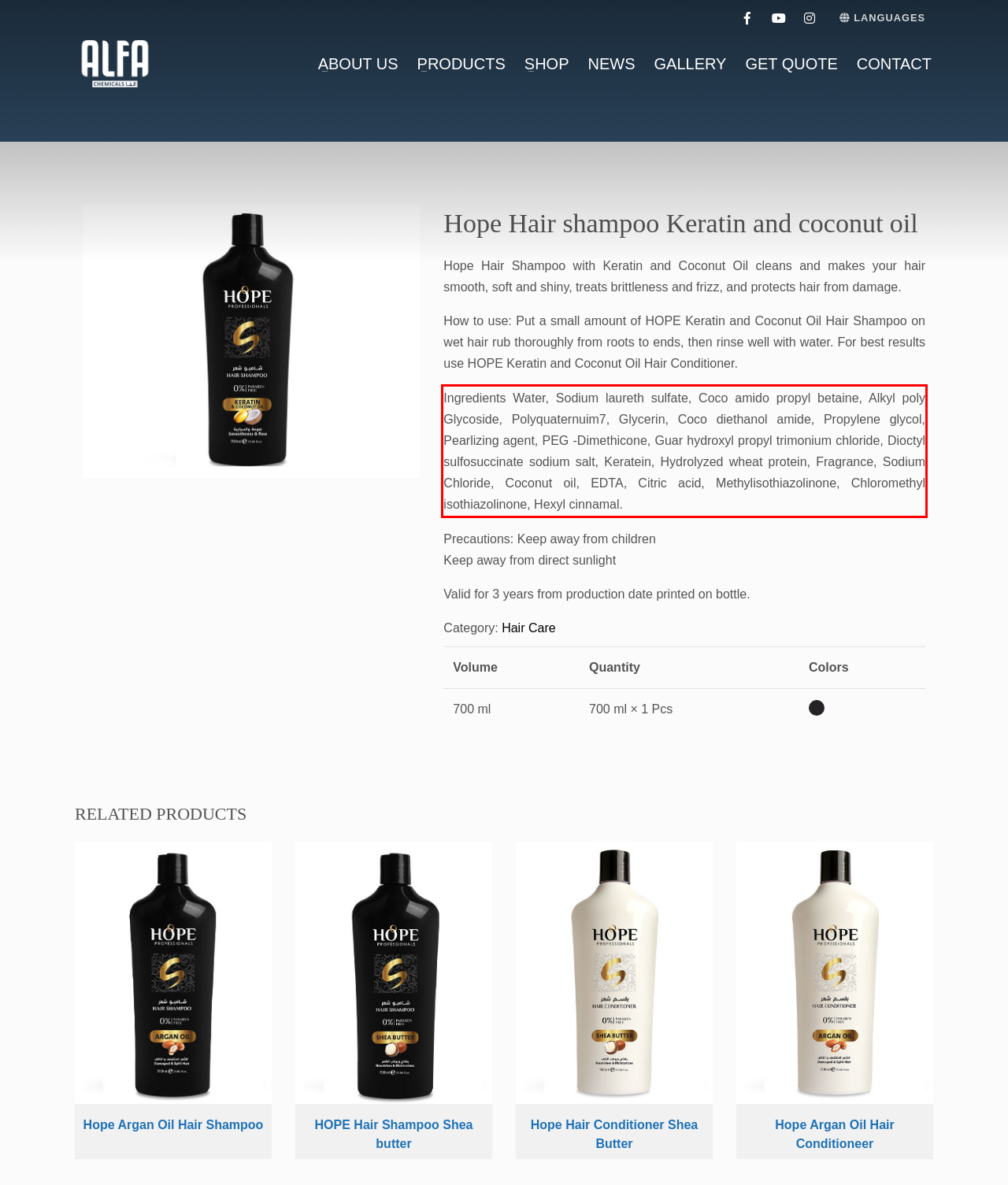Locate the red bounding box in the provided webpage screenshot and use OCR to determine the text content inside it.

Ingredients Water, Sodium laureth sulfate, Coco amido propyl betaine, Alkyl poly Glycoside, Polyquaternuim7, Glycerin, Coco diethanol amide, Propylene glycol, Pearlizing agent, PEG -Dimethicone, Guar hydroxyl propyl trimonium chloride, Dioctyl sulfosuccinate sodium salt, Keratein, Hydrolyzed wheat protein, Fragrance, Sodium Chloride, Coconut oil, EDTA, Citric acid, Methylisothiazolinone, Chloromethyl isothiazolinone, Hexyl cinnamal.